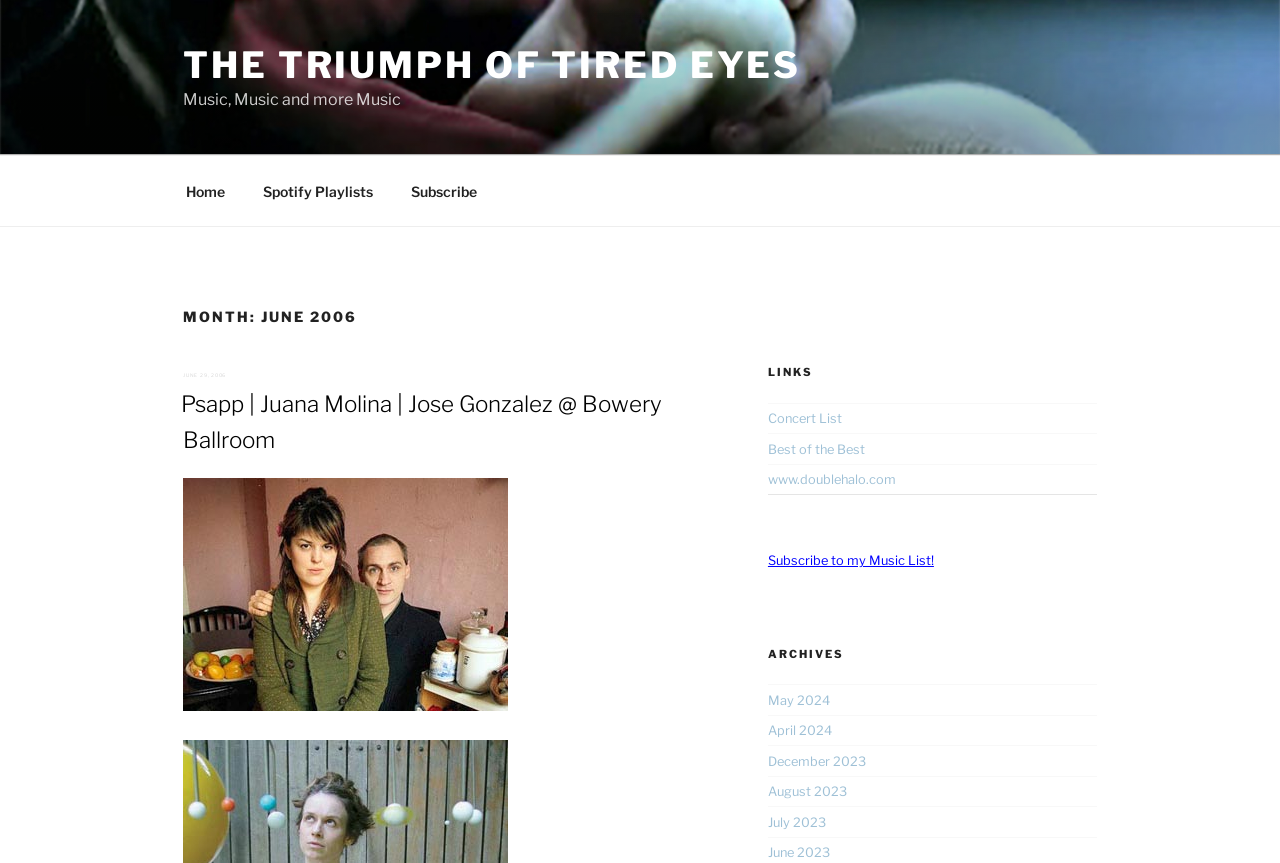Can you find the bounding box coordinates for the element that needs to be clicked to execute this instruction: "Check the archives for 'June 2023'"? The coordinates should be given as four float numbers between 0 and 1, i.e., [left, top, right, bottom].

[0.6, 0.979, 0.648, 0.997]